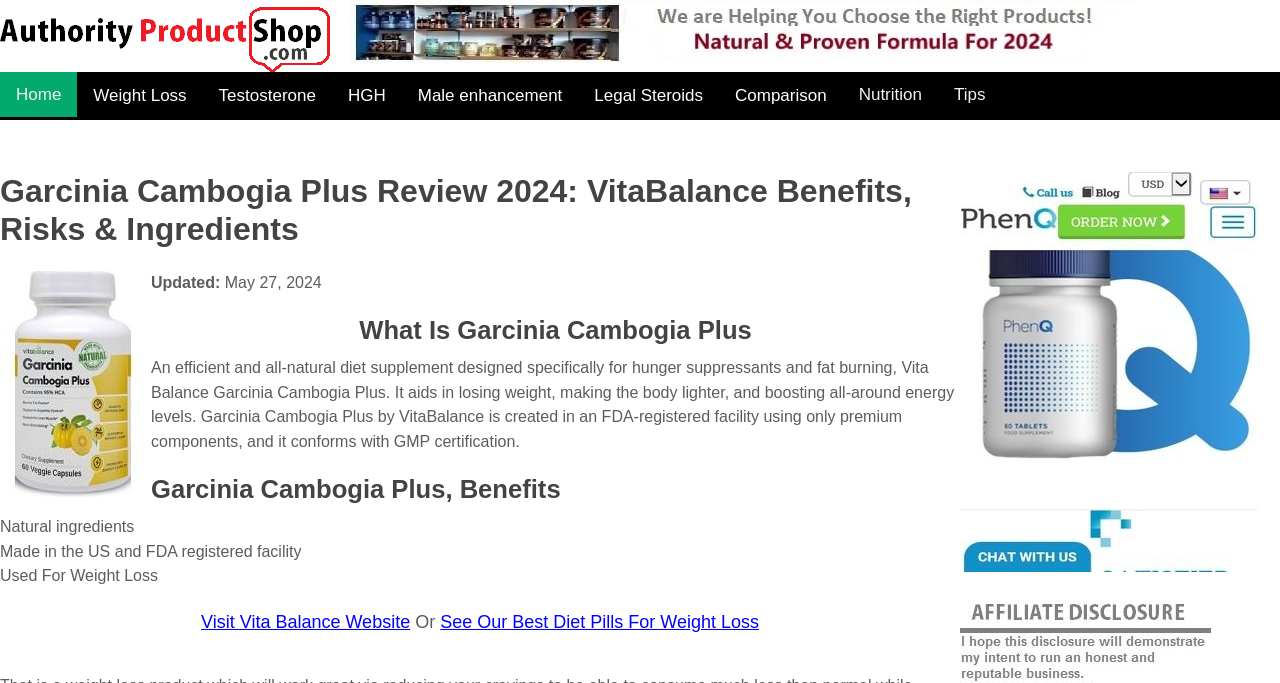Please locate the bounding box coordinates of the element that needs to be clicked to achieve the following instruction: "Click the 'Nutrition' link". The coordinates should be four float numbers between 0 and 1, i.e., [left, top, right, bottom].

[0.658, 0.105, 0.733, 0.171]